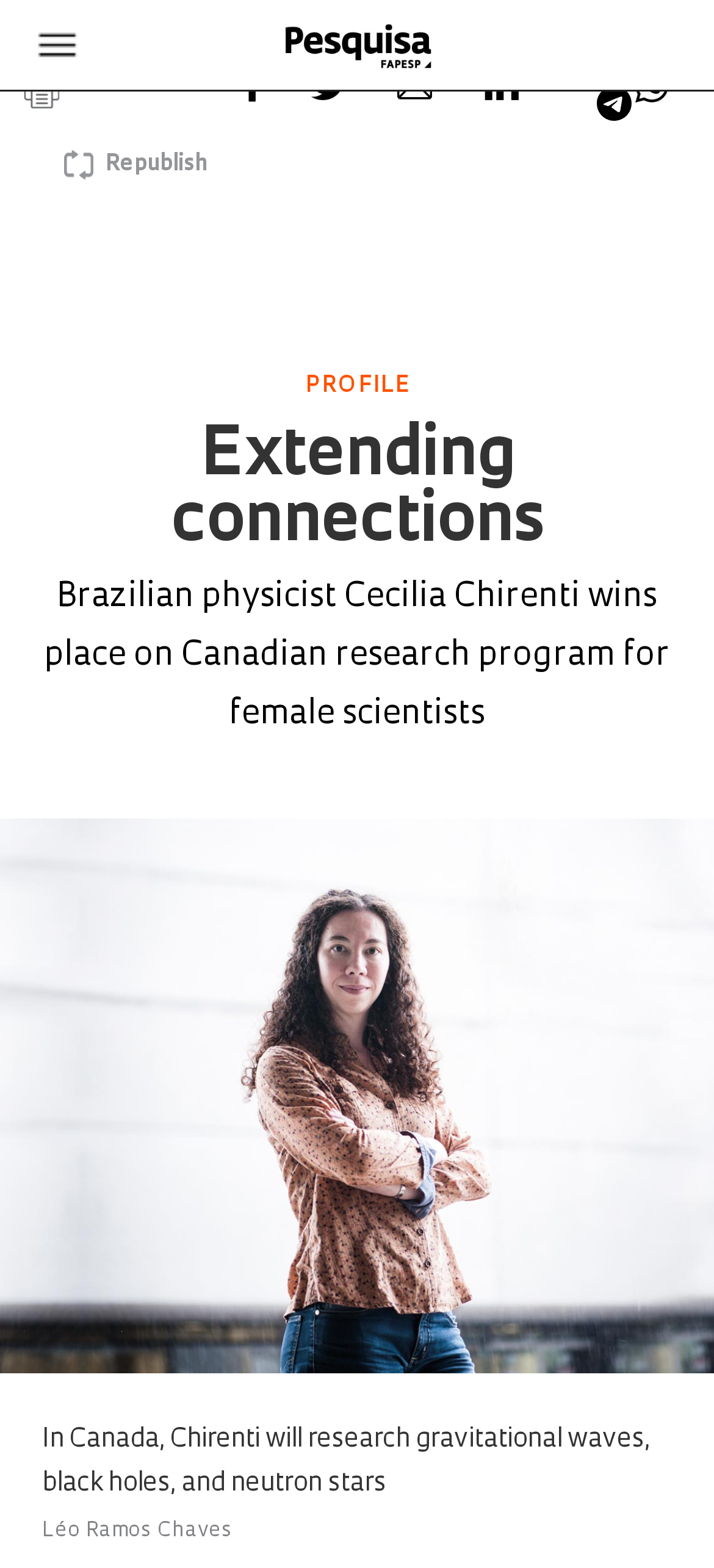What is the name of the author of the article?
Please provide a single word or phrase answer based on the image.

Léo Ramos Chaves